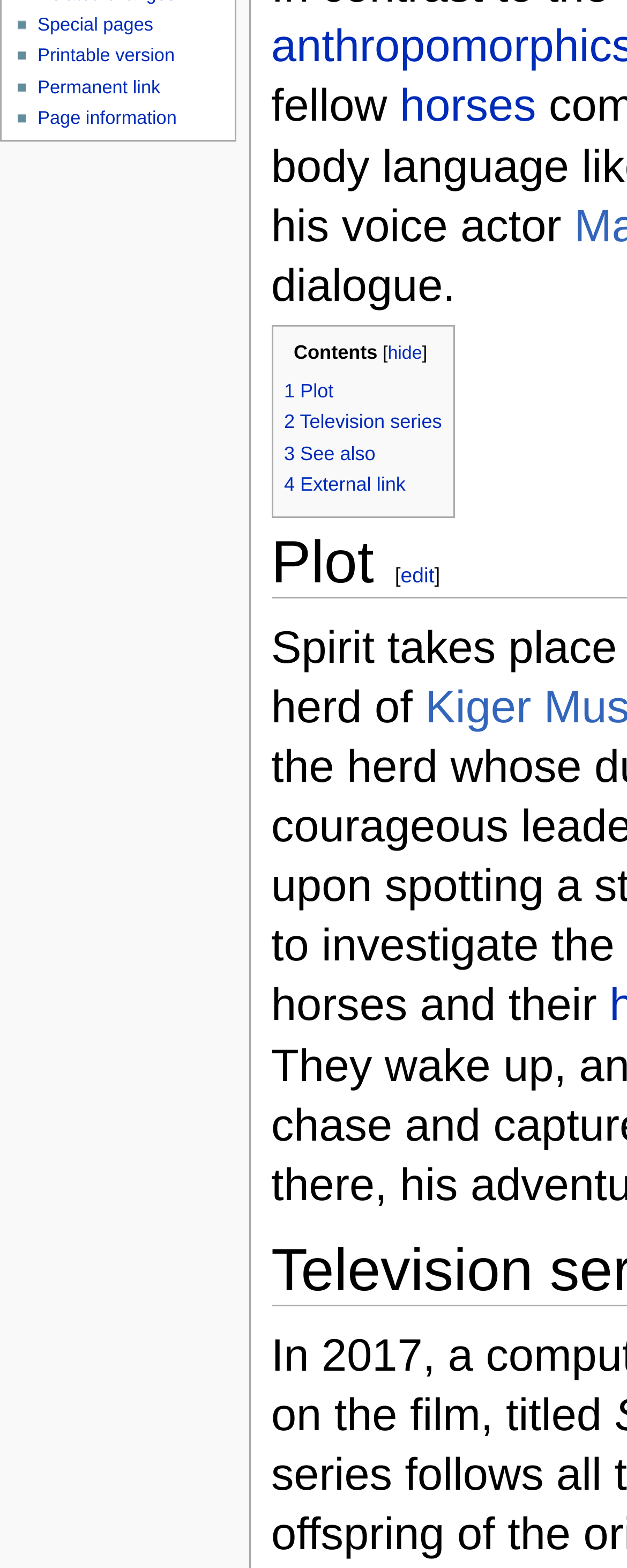Identify the bounding box of the HTML element described here: "horses". Provide the coordinates as four float numbers between 0 and 1: [left, top, right, bottom].

[0.638, 0.051, 0.855, 0.084]